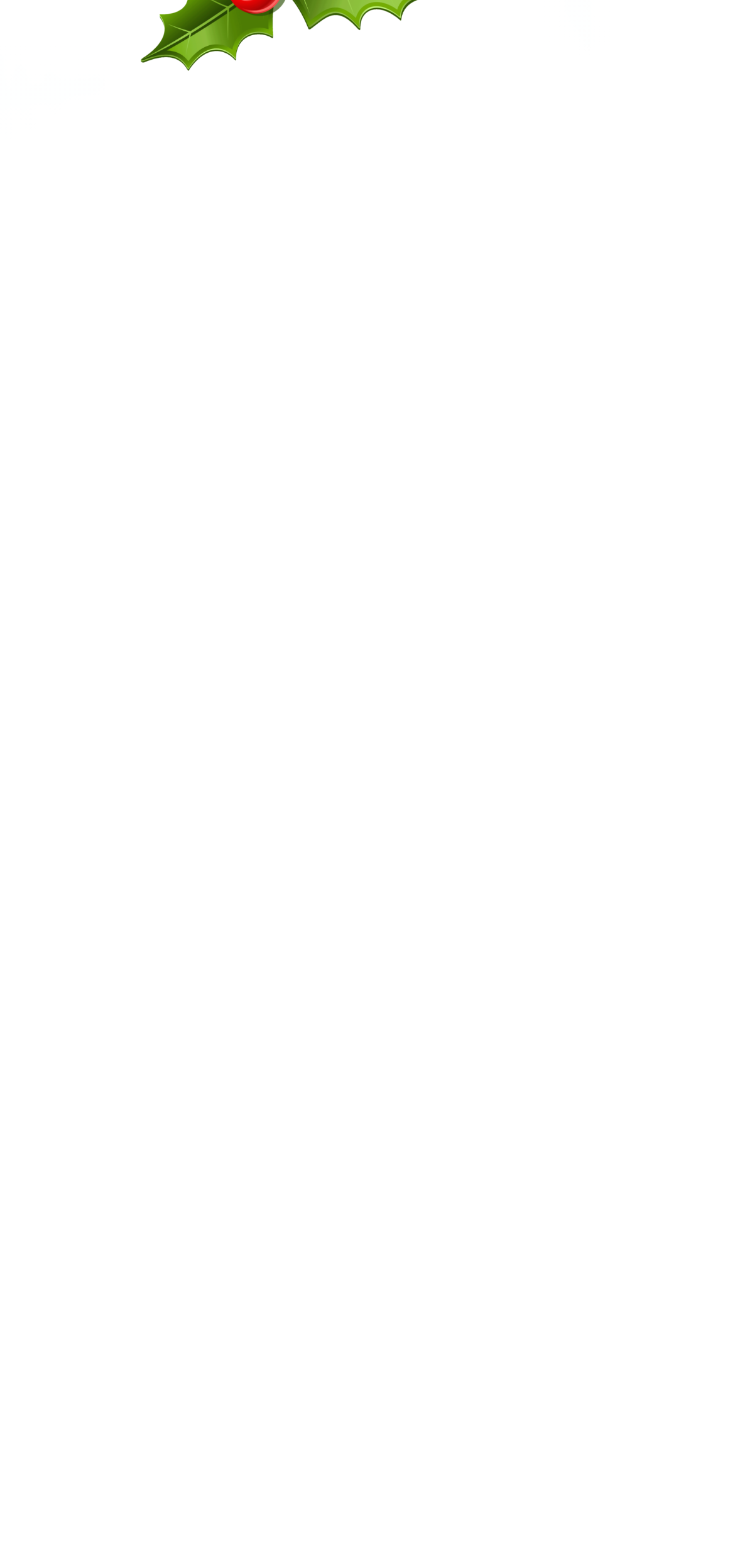Given the element description "alt="new-years-banner" title="new-years-banner"", identify the bounding box of the corresponding UI element.

[0.013, 0.479, 0.987, 0.5]